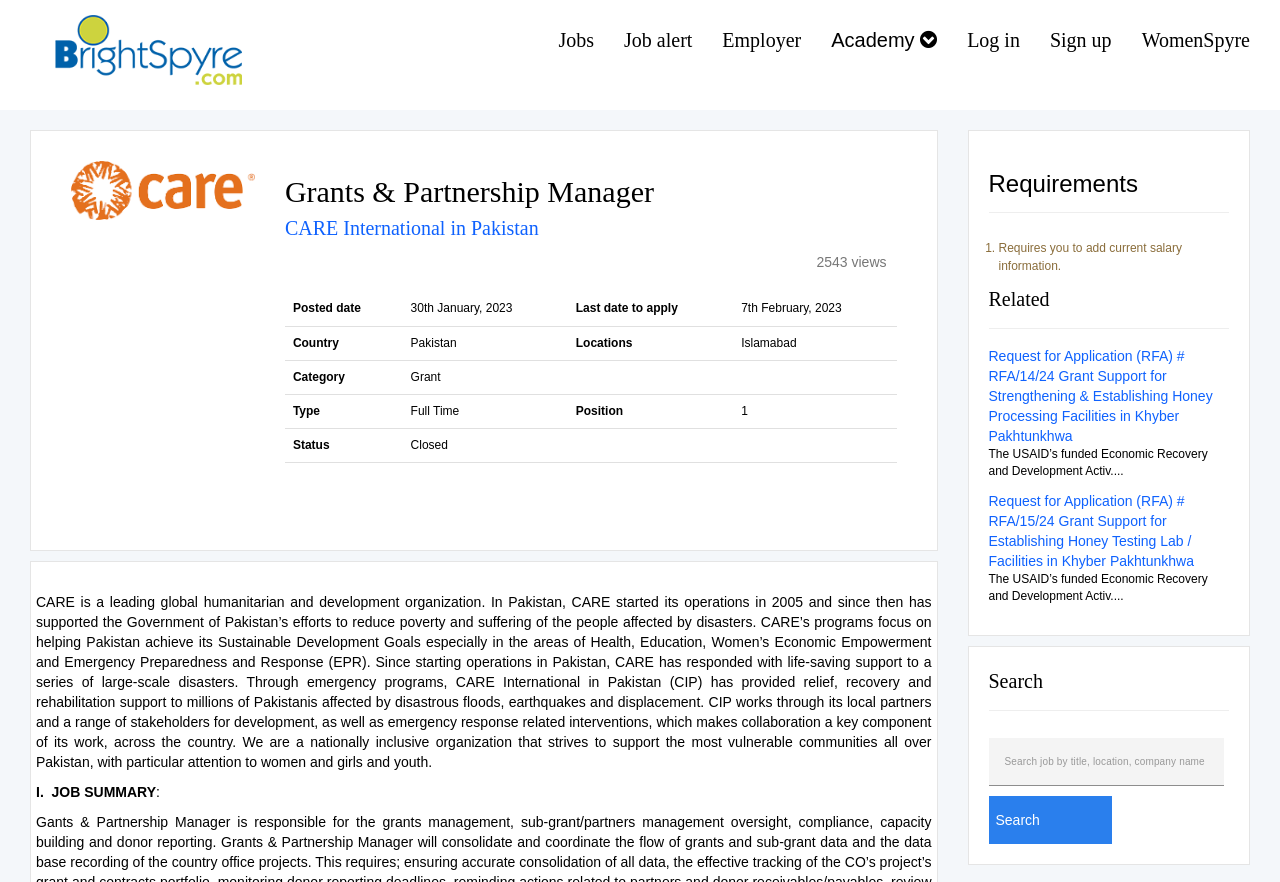Can you give a detailed response to the following question using the information from the image? How many positions are available for the job?

According to the table, there is only 1 position available for the job, as indicated in the 'Position' column.